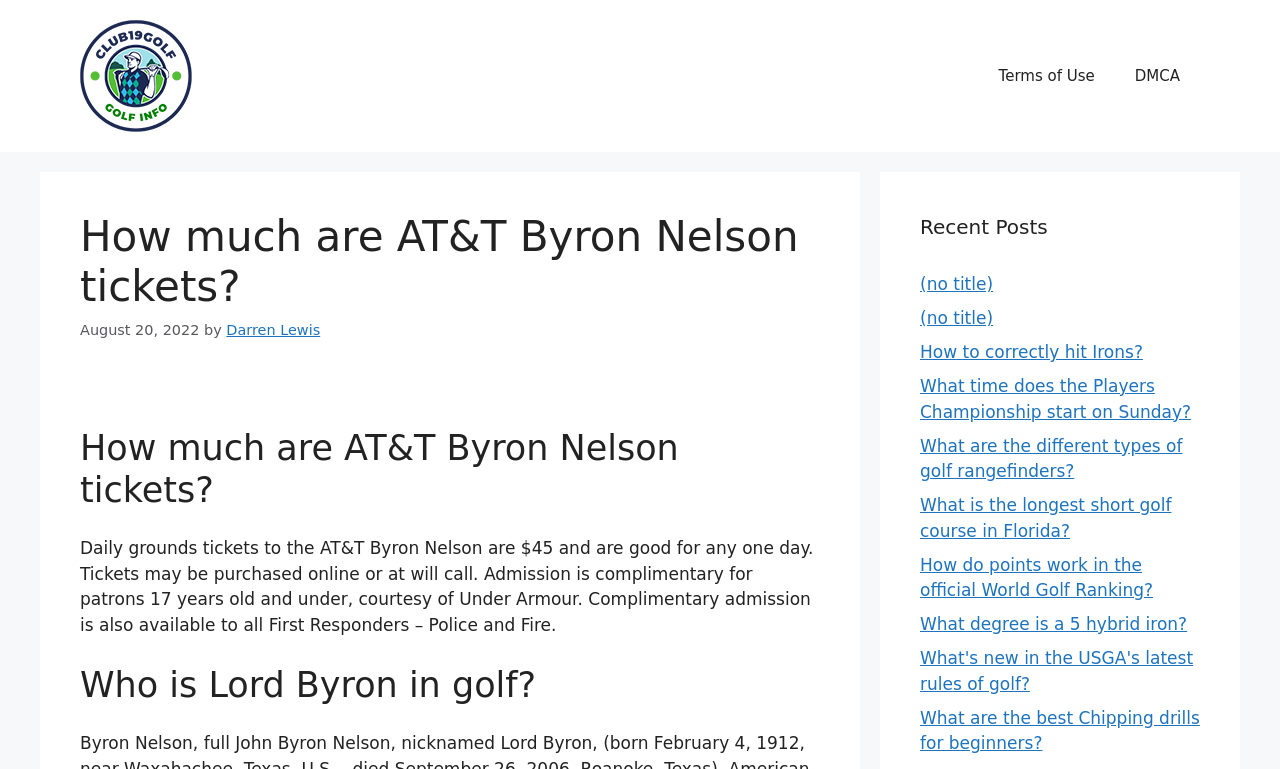Who is the author of the article?
Based on the screenshot, respond with a single word or phrase.

Darren Lewis